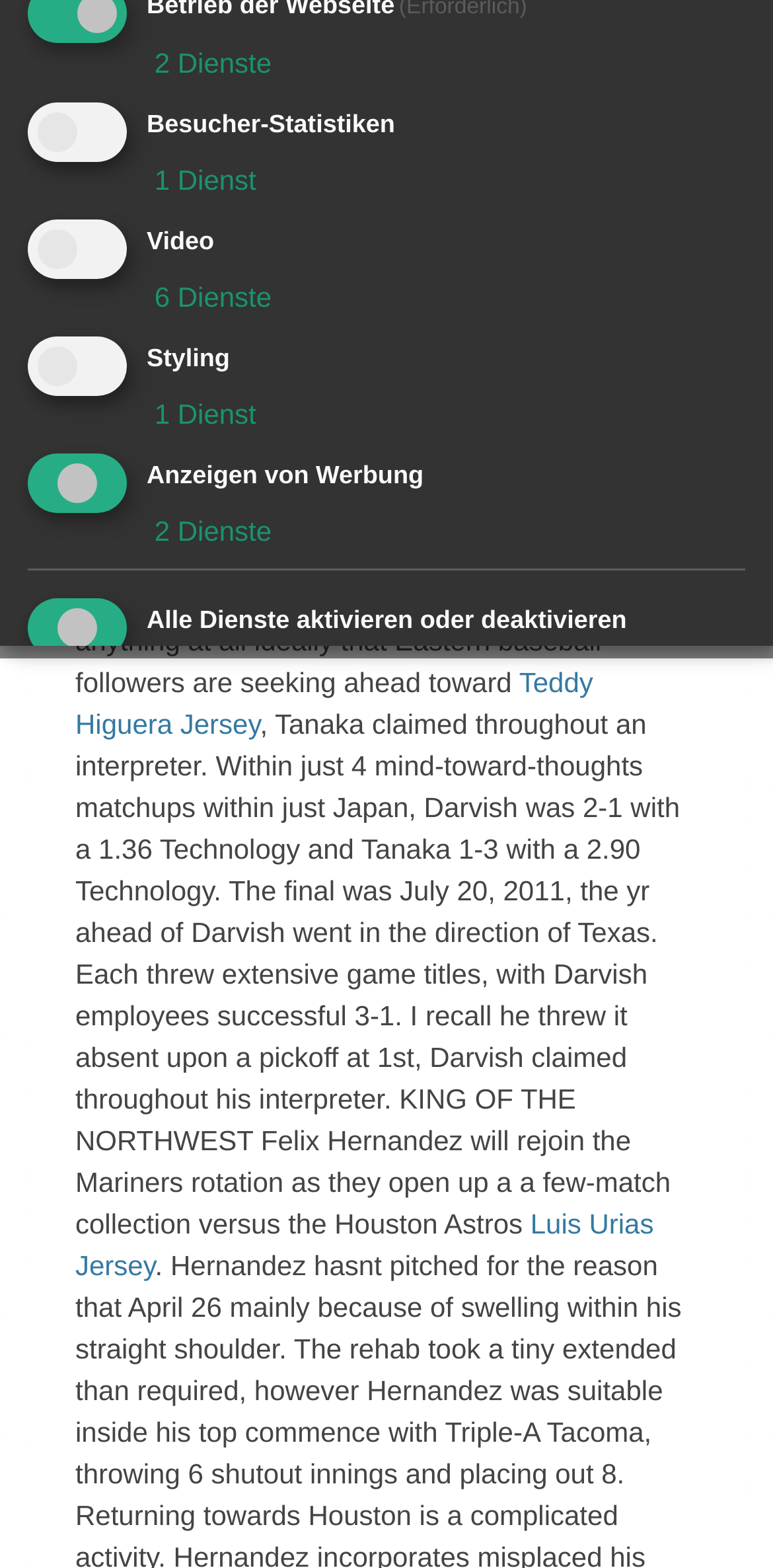From the given element description: "2 Dienste", find the bounding box for the UI element. Provide the coordinates as four float numbers between 0 and 1, in the order [left, top, right, bottom].

[0.19, 0.03, 0.351, 0.051]